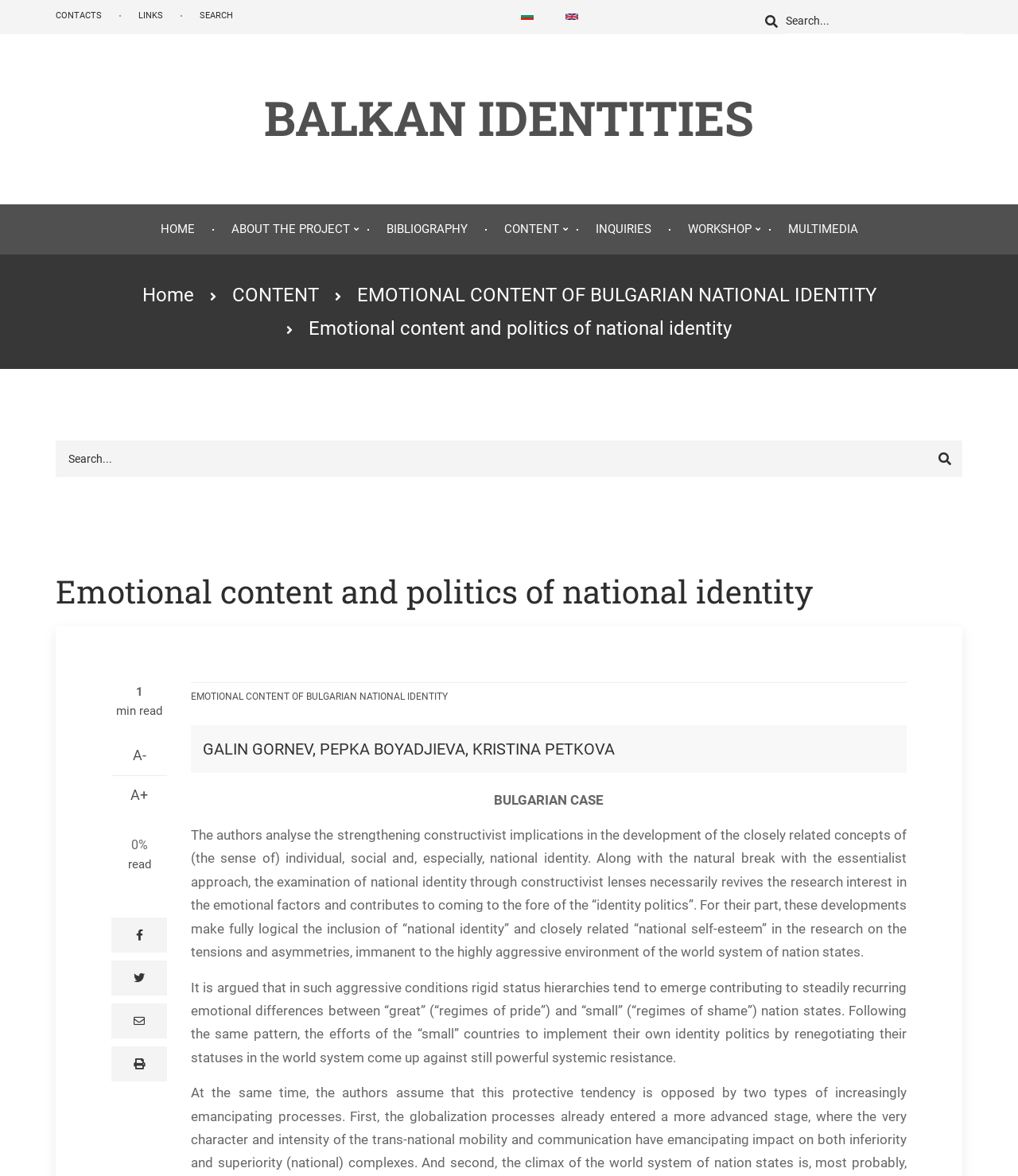Determine the bounding box coordinates for the HTML element described here: "WORKSHOP".

[0.657, 0.184, 0.756, 0.206]